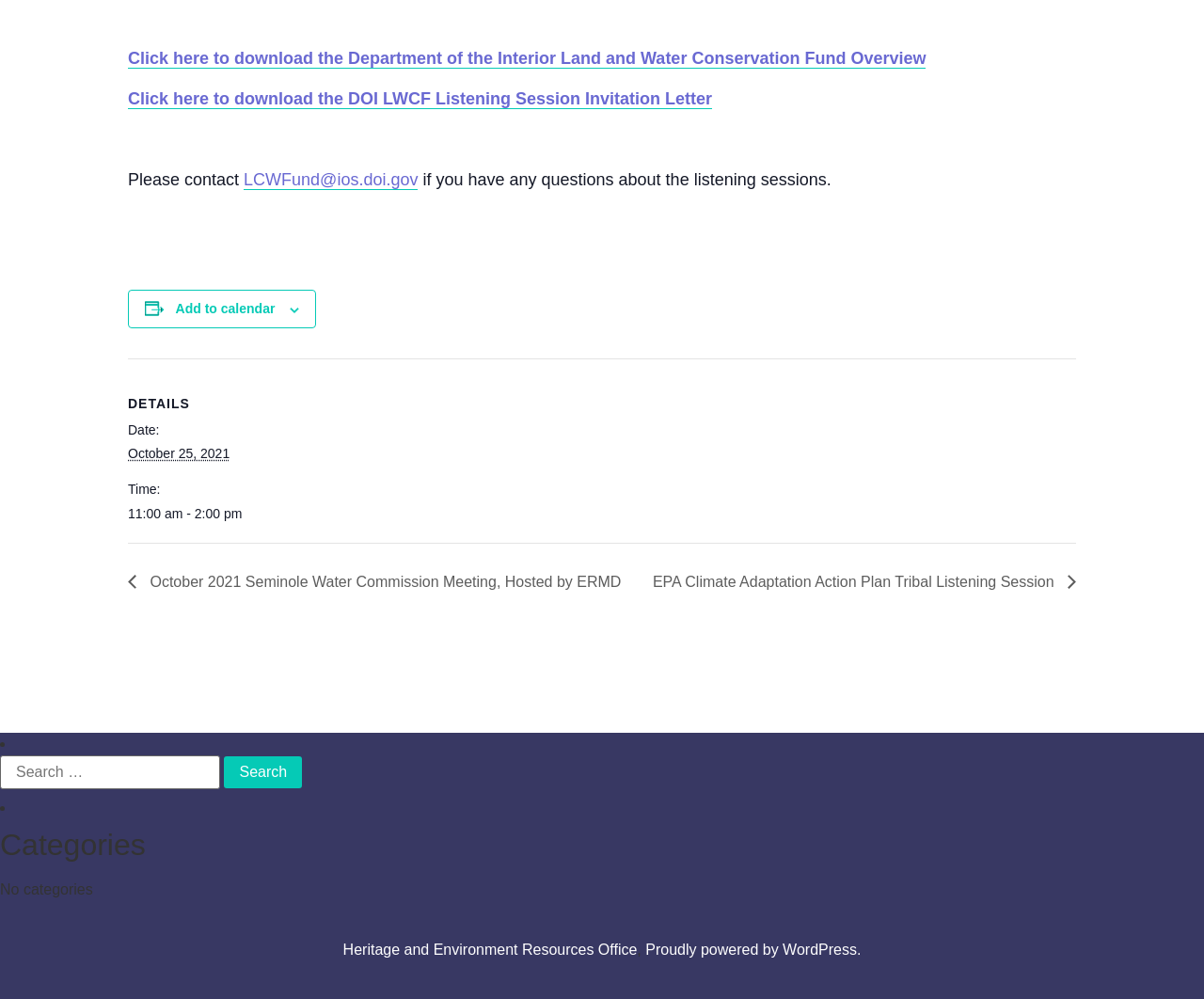Locate the bounding box coordinates of the clickable region to complete the following instruction: "Contact LCWFund@ios.doi.gov."

[0.202, 0.171, 0.347, 0.19]